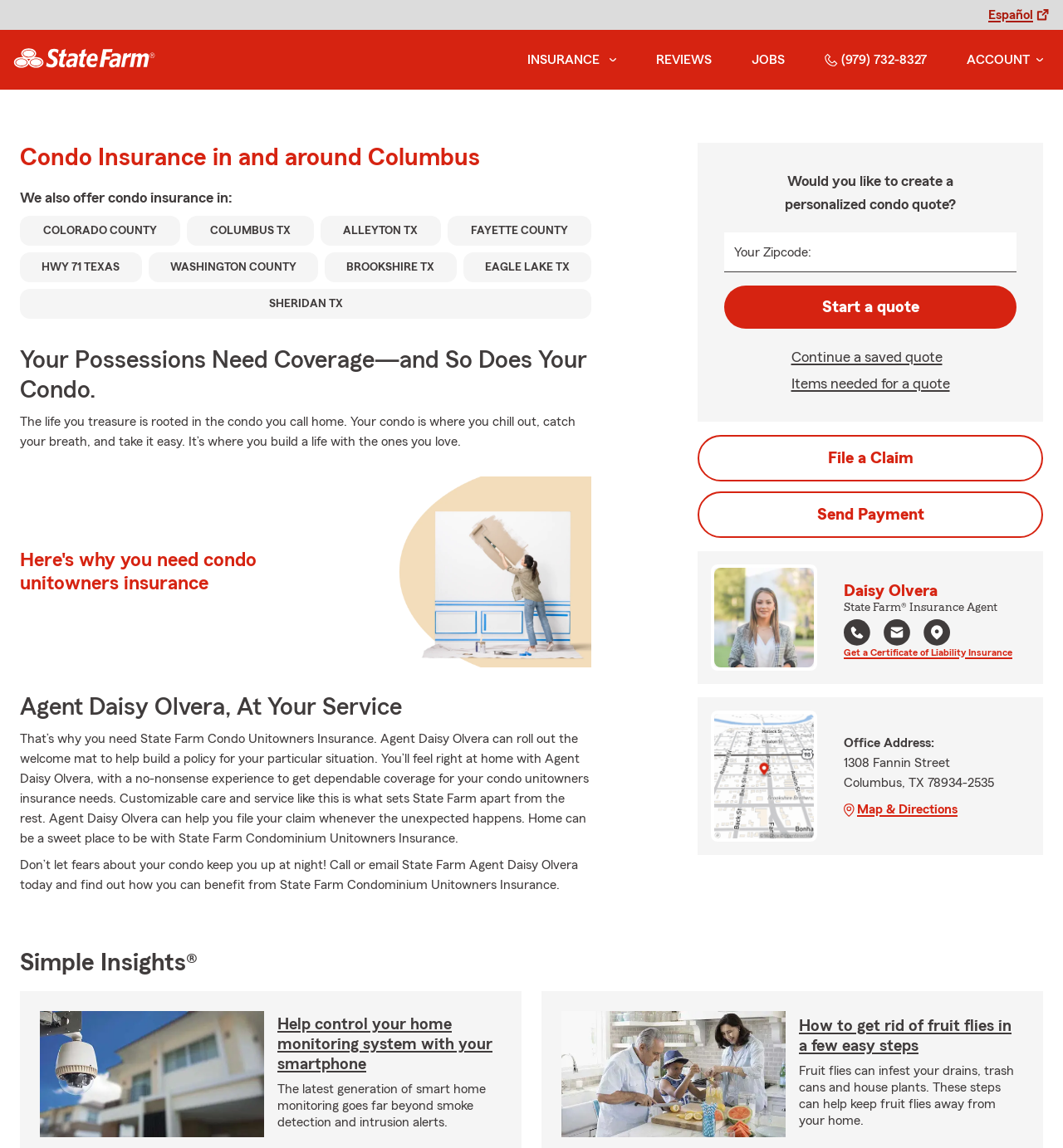What is the purpose of the 'Start a quote' button?
Refer to the screenshot and answer in one word or phrase.

To create a personalized condo quote